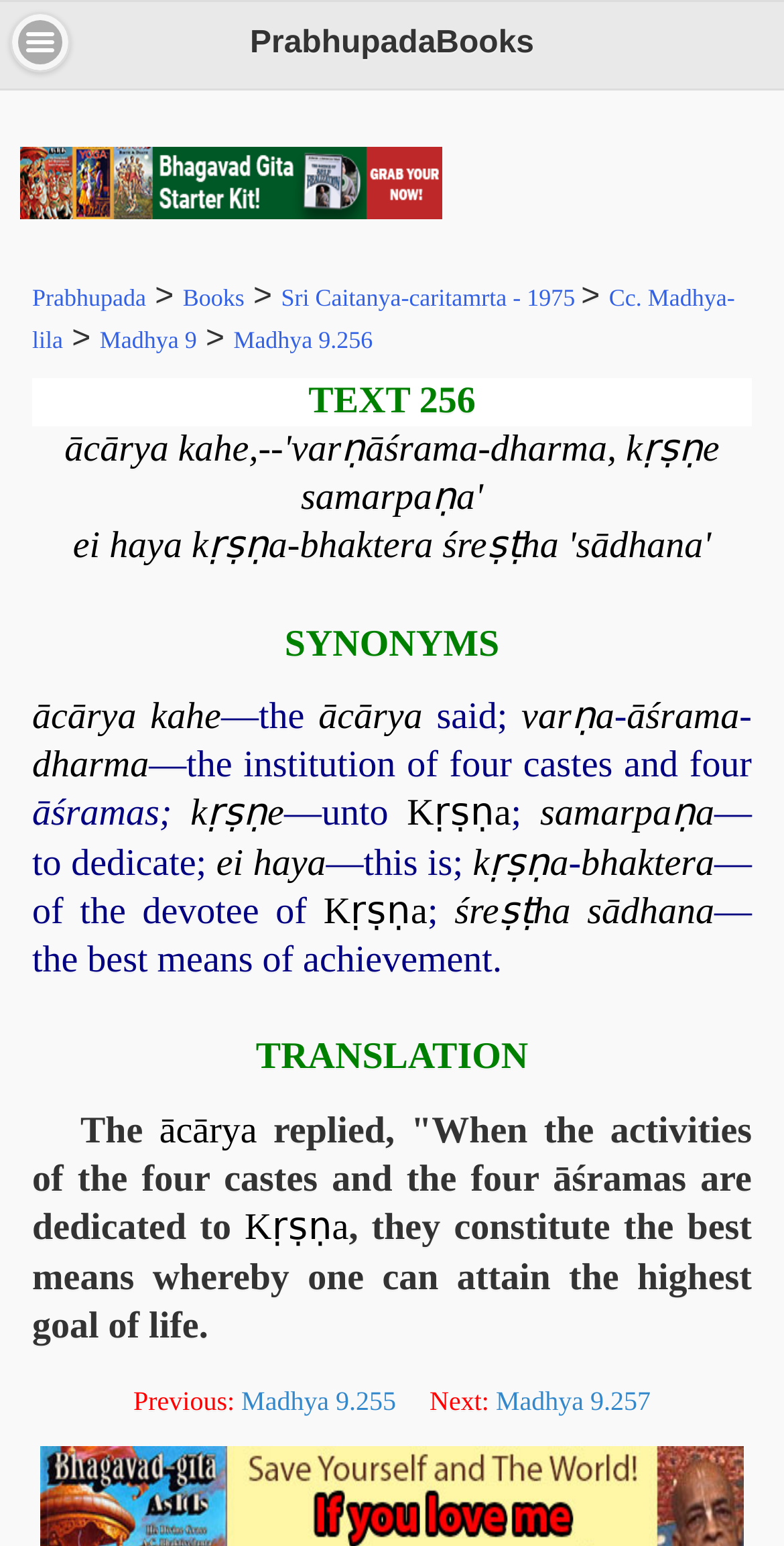Please identify the bounding box coordinates for the region that you need to click to follow this instruction: "View 'Madhya 9.257'".

[0.632, 0.896, 0.83, 0.916]